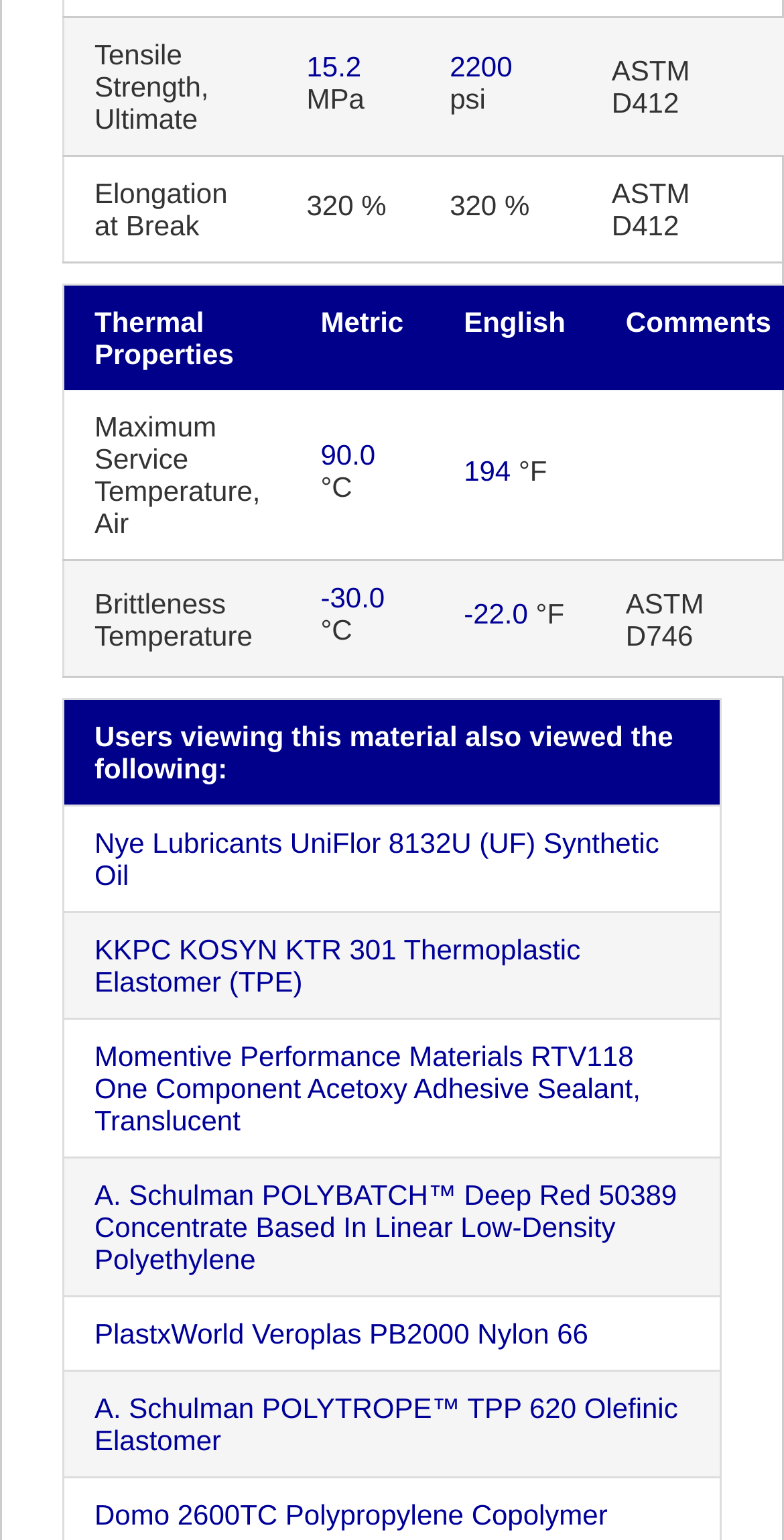What is the elongation at break of the material?
Please use the image to provide a one-word or short phrase answer.

320 %